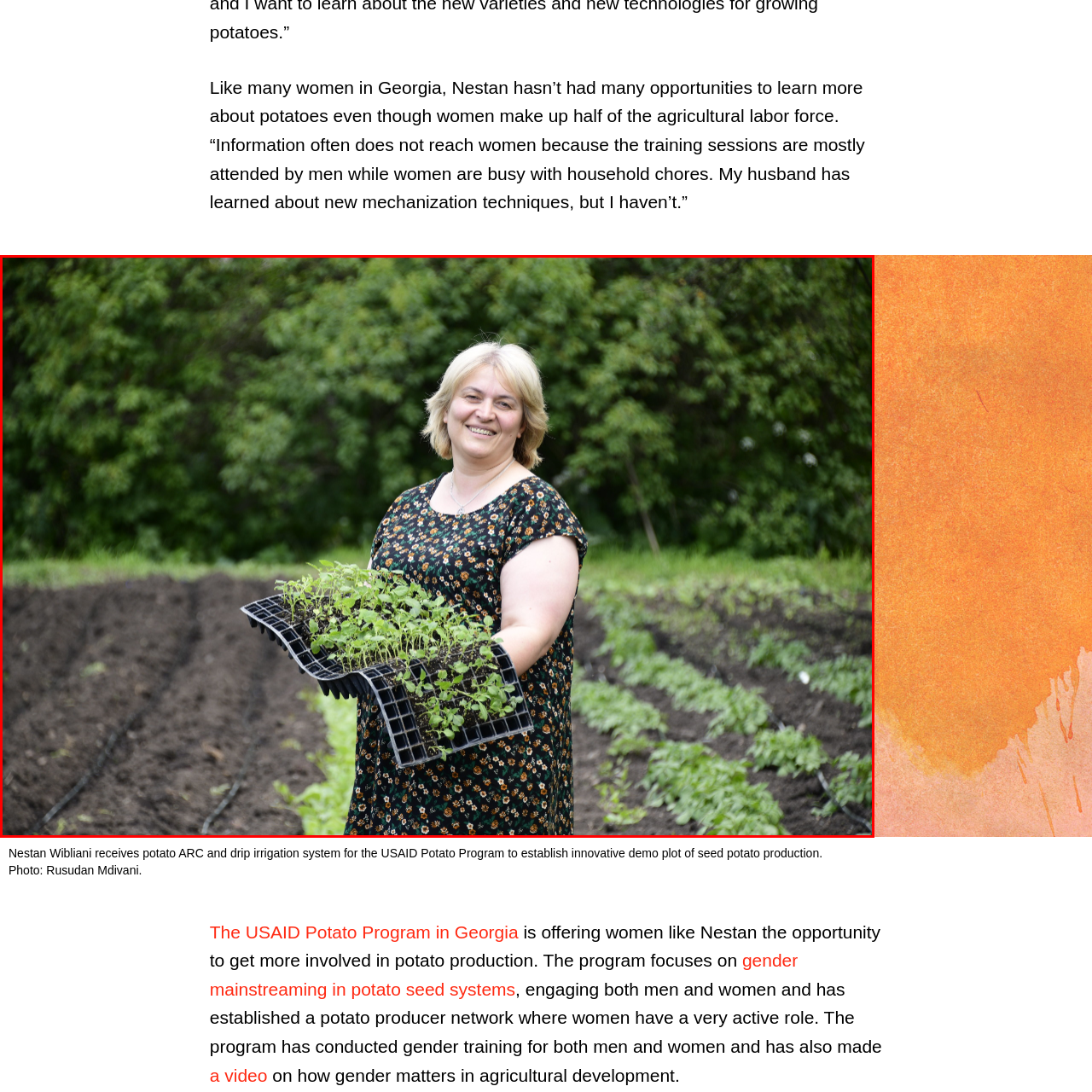Analyze the picture within the red frame, What is the context of the background in the image? 
Provide a one-word or one-phrase response.

agricultural field